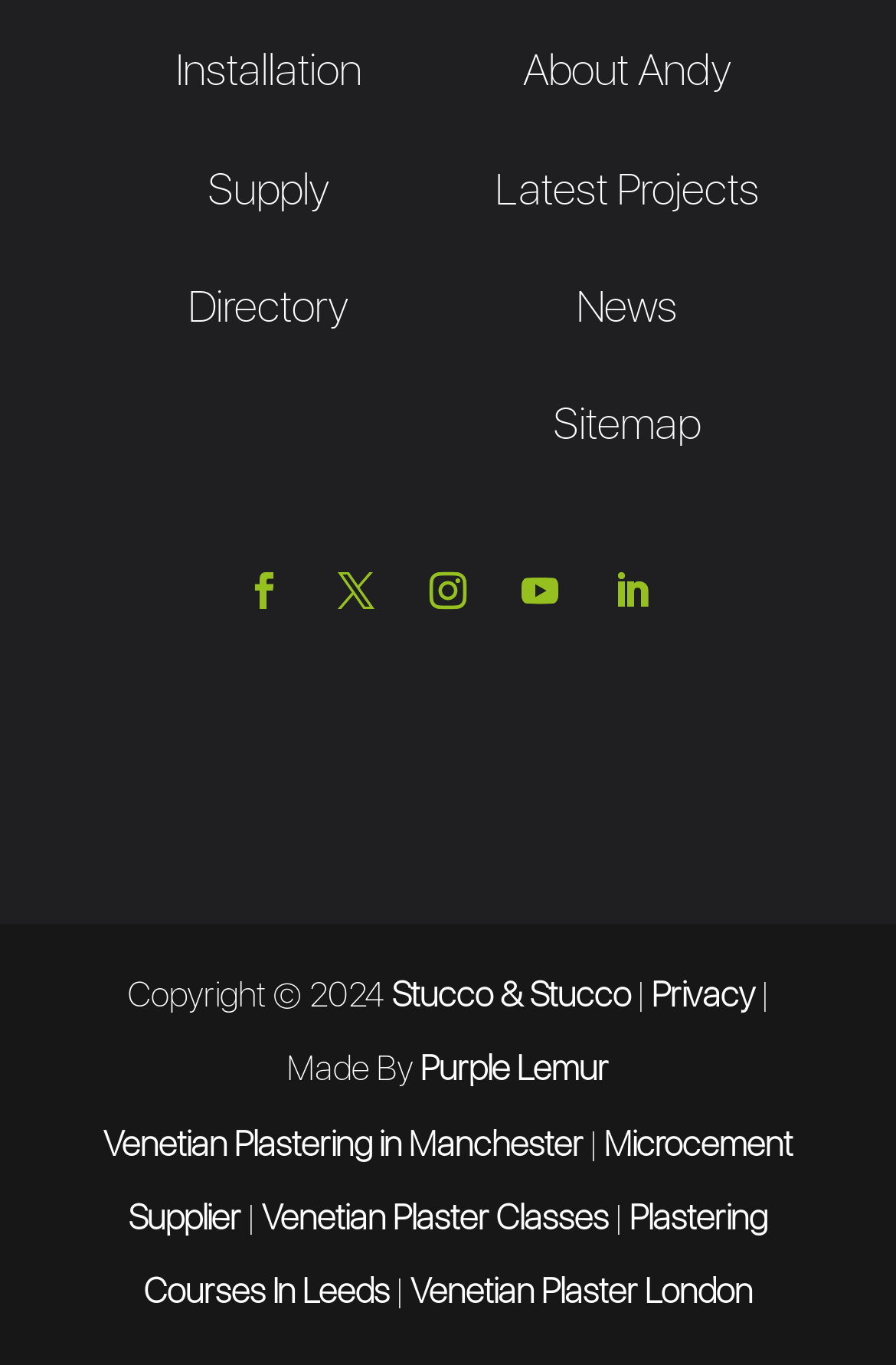Please find the bounding box coordinates for the clickable element needed to perform this instruction: "Go to Venetian Plastering in Manchester".

[0.115, 0.823, 0.651, 0.853]